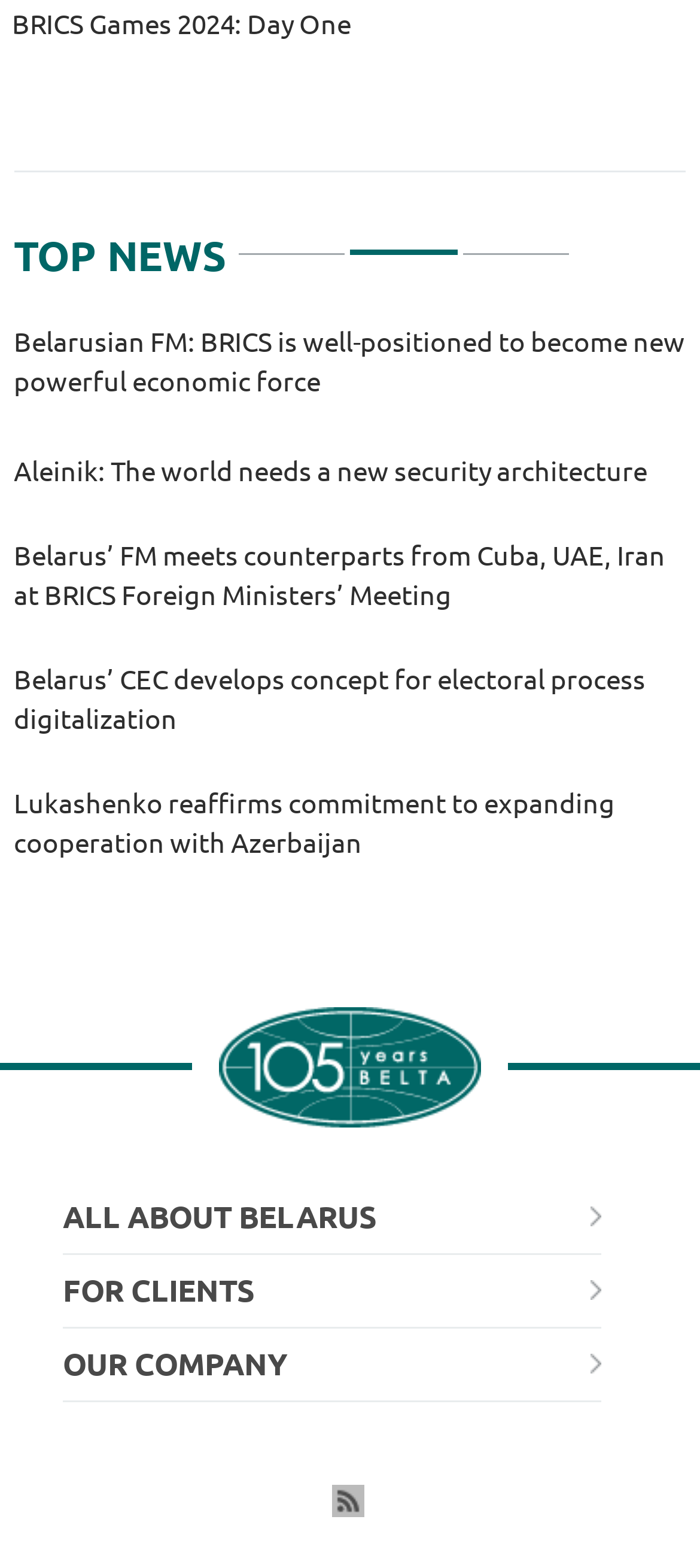Given the webpage screenshot, identify the bounding box of the UI element that matches this description: "BRICS Games 2024: Day One".

[0.017, 0.003, 0.977, 0.028]